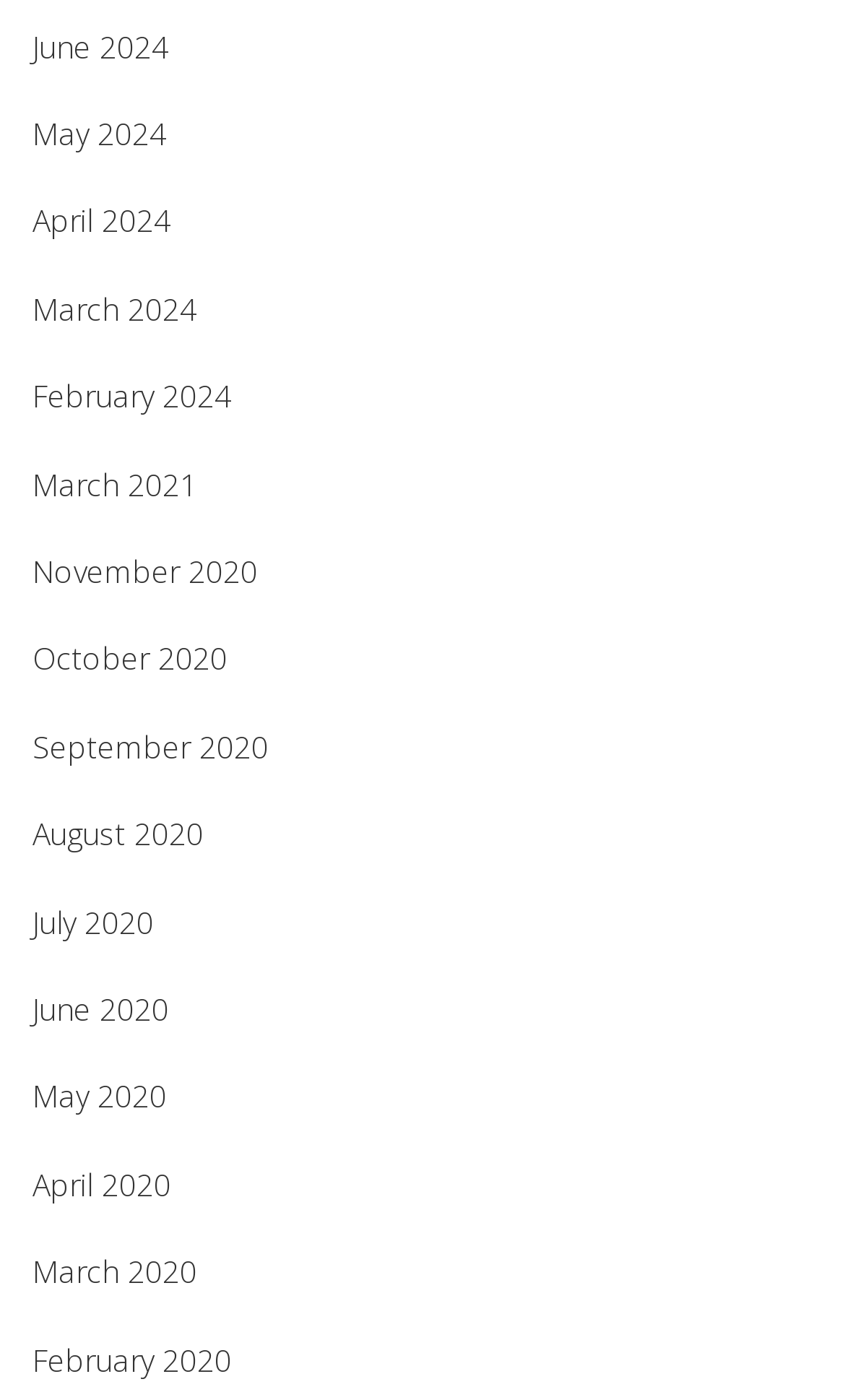Show me the bounding box coordinates of the clickable region to achieve the task as per the instruction: "browse April 2024".

[0.038, 0.143, 0.203, 0.173]